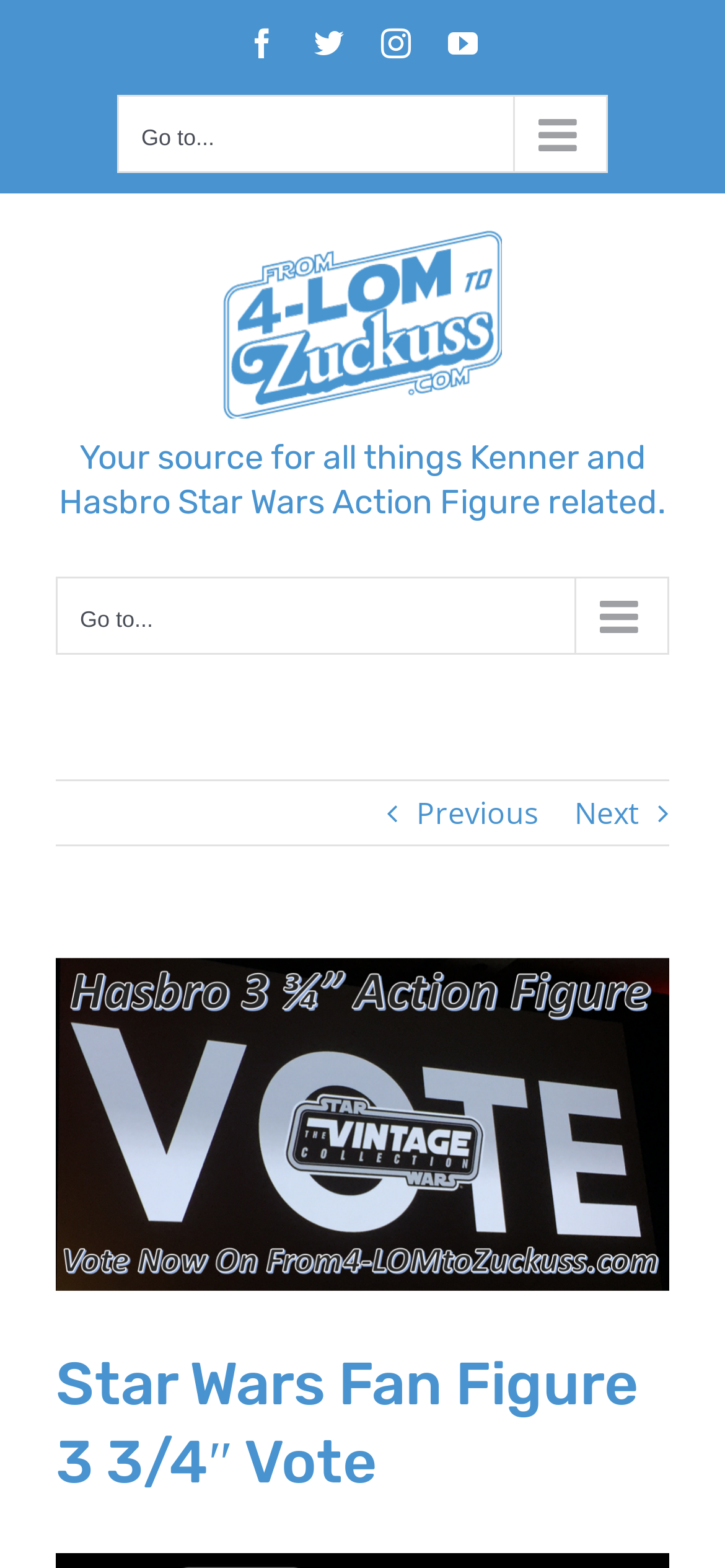Identify the bounding box coordinates of the clickable region to carry out the given instruction: "View previous page".

[0.574, 0.498, 0.744, 0.538]